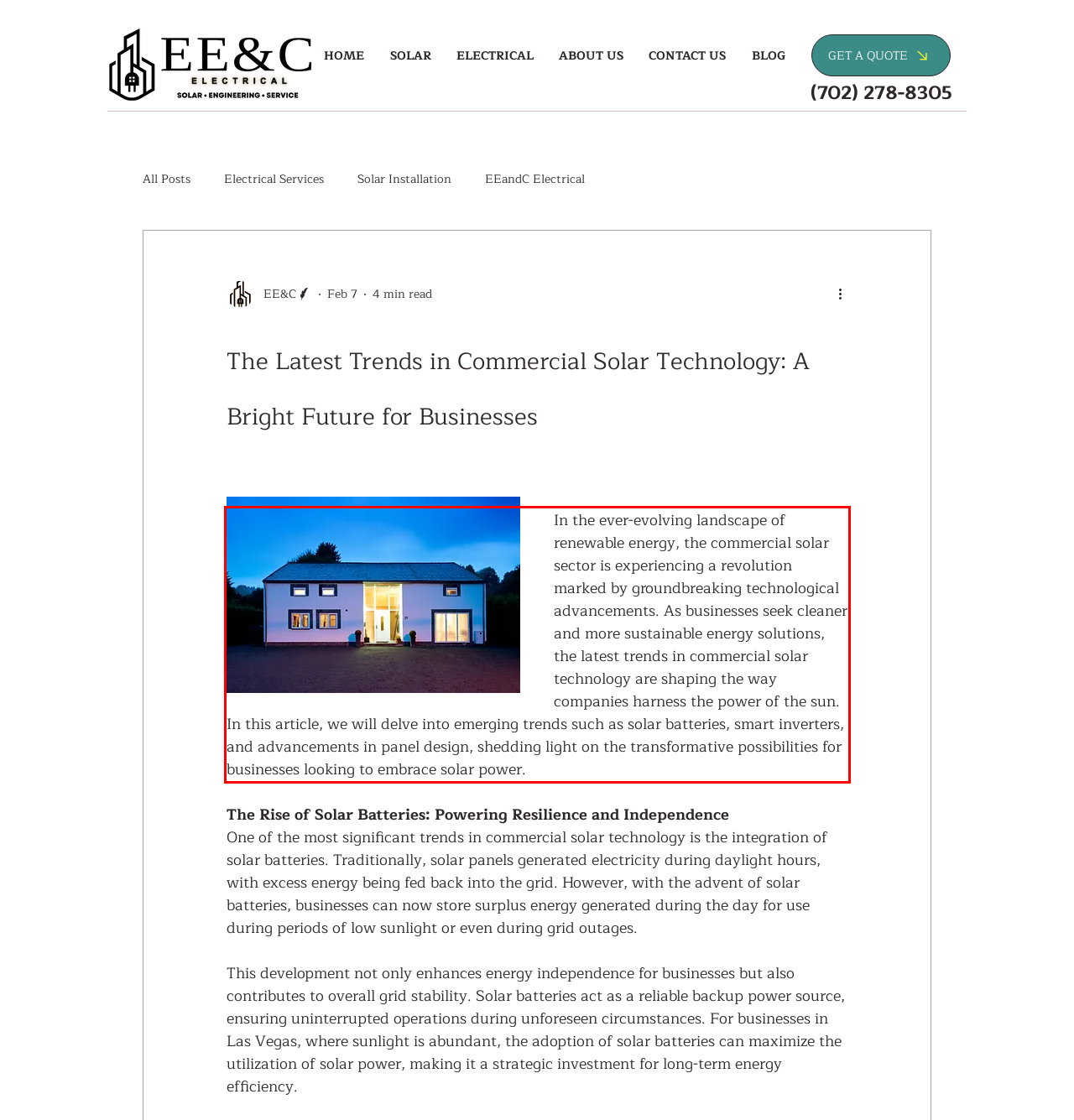Locate the red bounding box in the provided webpage screenshot and use OCR to determine the text content inside it.

In the ever-evolving landscape of renewable energy, the commercial solar sector is experiencing a revolution marked by groundbreaking technological advancements. As businesses seek cleaner and more sustainable energy solutions, the latest trends in commercial solar technology are shaping the way companies harness the power of the sun. In this article, we will delve into emerging trends such as solar batteries, smart inverters, and advancements in panel design, shedding light on the transformative possibilities for businesses looking to embrace solar power.